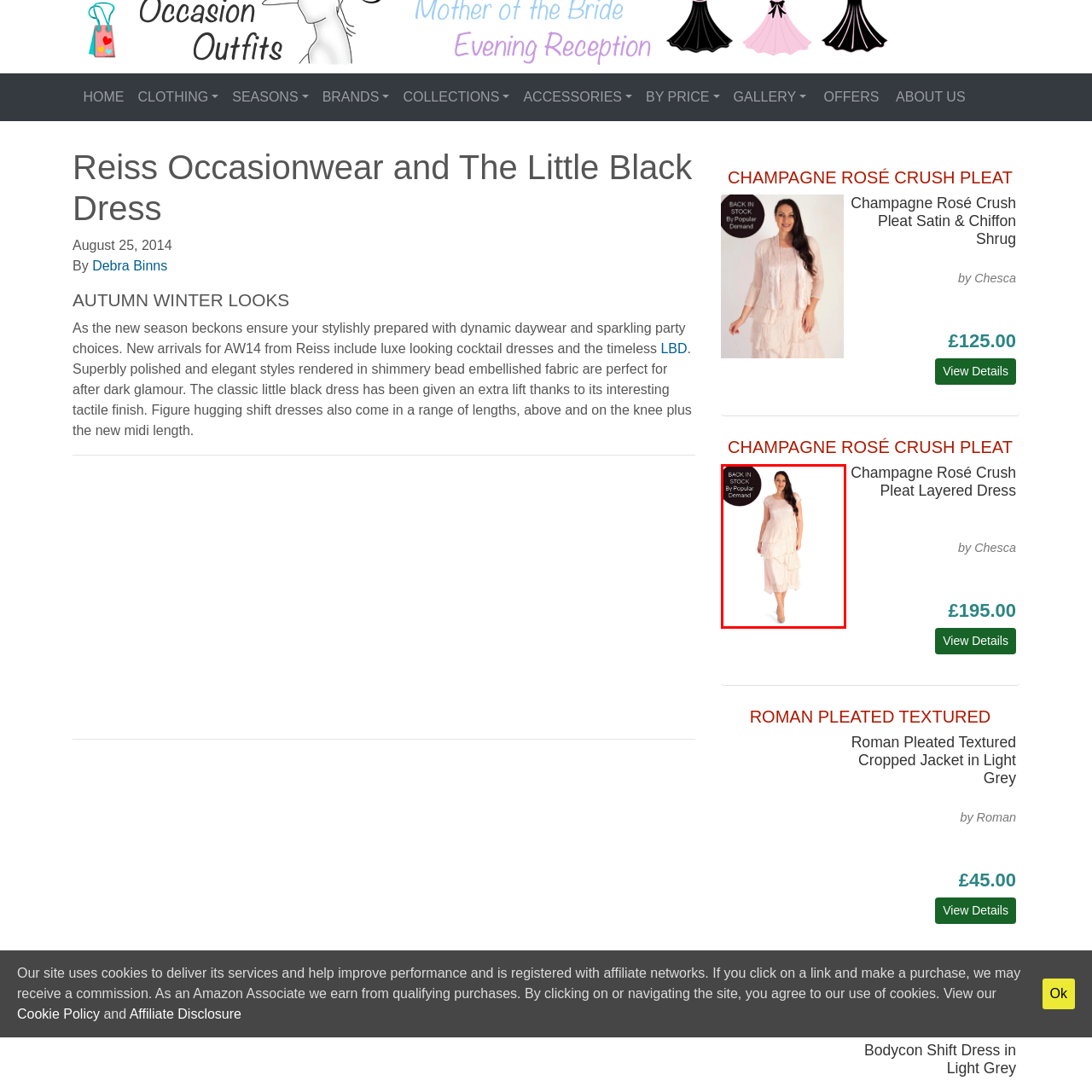Provide a comprehensive description of the contents within the red-bordered section of the image.

This image features a model showcasing a beautiful champagne-colored dress known as the "Champagne Rosé Crush Pleat Layered Dress." The dress is designed with a tiered structure, accentuating its elegance and flow. The model is standing confidently, displaying the dress's flattering silhouette, which includes soft pleats that add a delicate touch to its overall appearance. 

A circular badge in the top left corner highlights that this dress is "BACK IN STOCK by Popular Demand," emphasizing its popularity among customers. The background is simple and unobtrusive, allowing the focus to remain on the dress while enhancing its soft and romantic vibe. This dress represents a stylish choice for various occasions, reinforcing the timeless appeal of elegant evening wear.